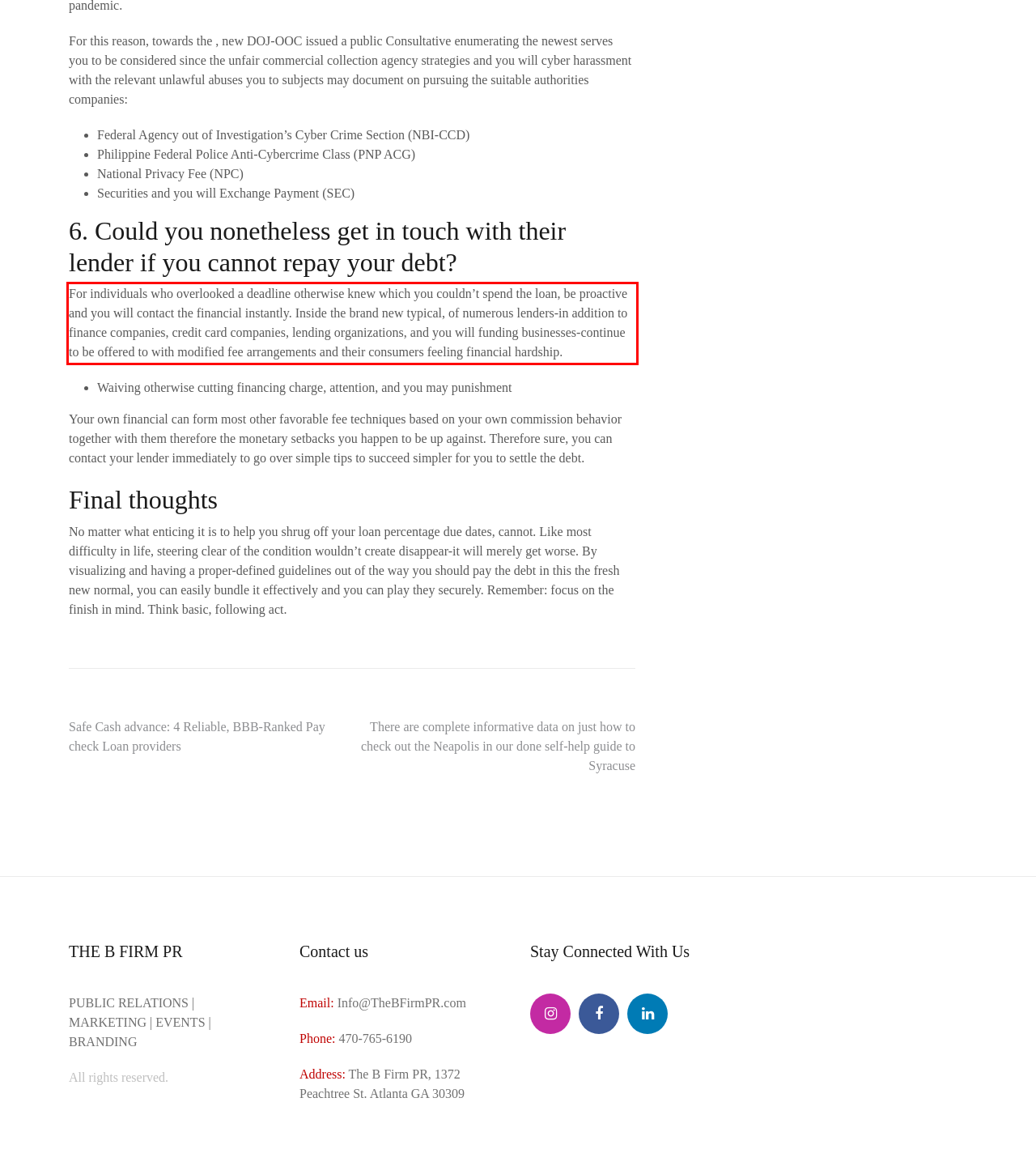You are given a webpage screenshot with a red bounding box around a UI element. Extract and generate the text inside this red bounding box.

For individuals who overlooked a deadline otherwise knew which you couldn’t spend the loan, be proactive and you will contact the financial instantly. Inside the brand new typical, of numerous lenders-in addition to finance companies, credit card companies, lending organizations, and you will funding businesses-continue to be offered to with modified fee arrangements and their consumers feeling financial hardship.